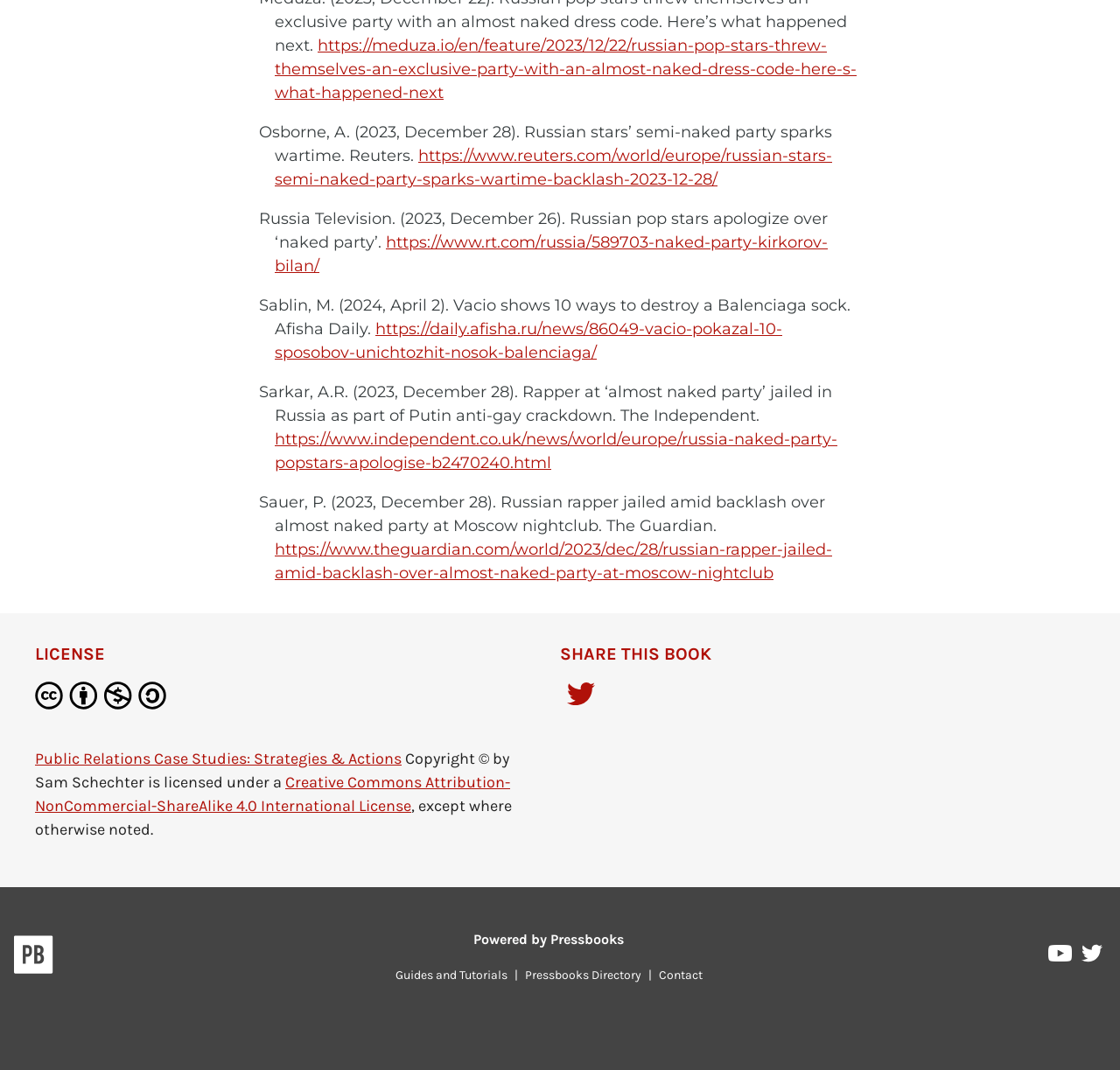Please identify the bounding box coordinates of the element on the webpage that should be clicked to follow this instruction: "Watch Pressbooks on YouTube". The bounding box coordinates should be given as four float numbers between 0 and 1, formatted as [left, top, right, bottom].

[0.936, 0.883, 0.959, 0.908]